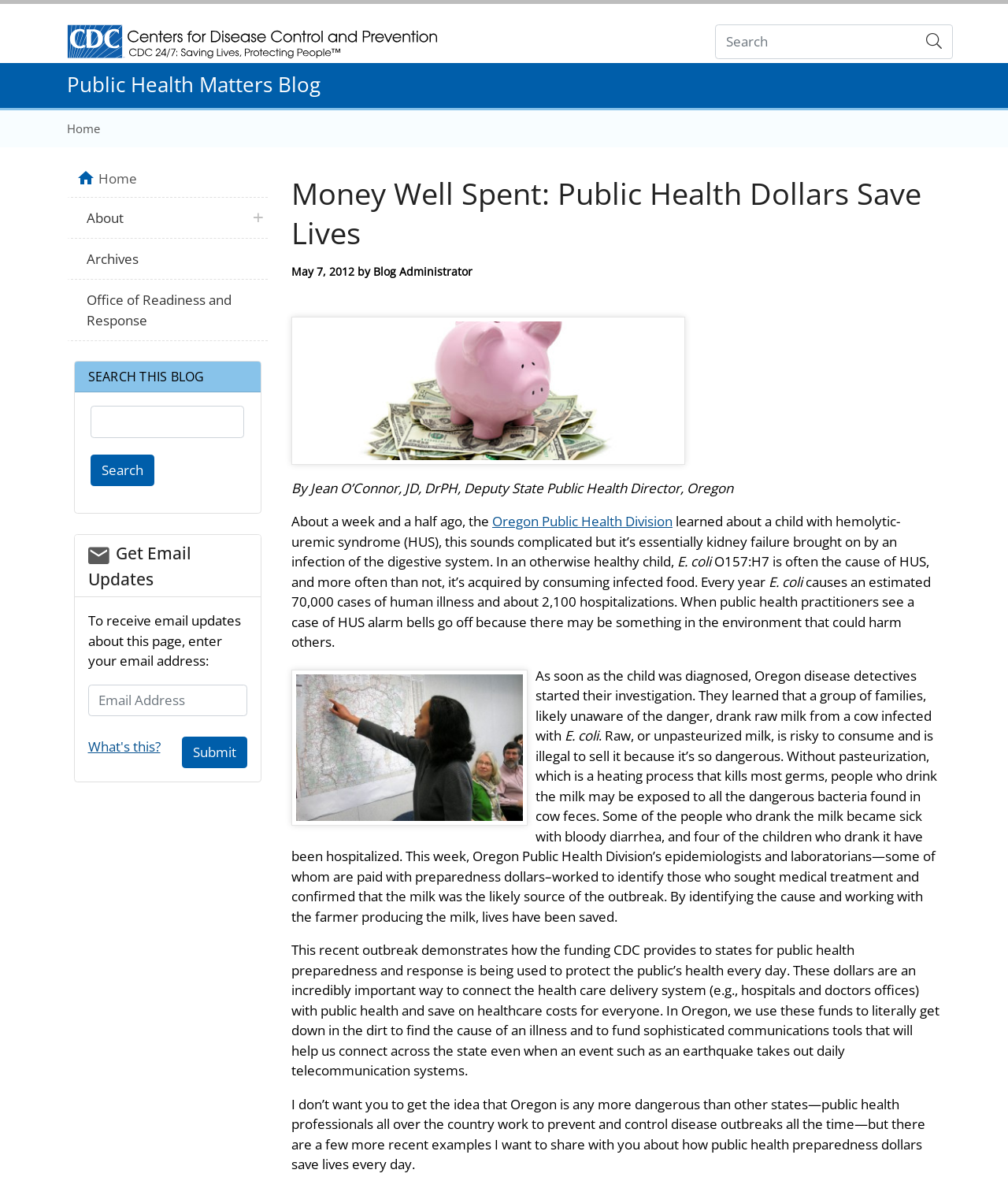Find the bounding box of the UI element described as: "Submit". The bounding box coordinates should be given as four float values between 0 and 1, i.e., [left, top, right, bottom].

[0.18, 0.63, 0.245, 0.657]